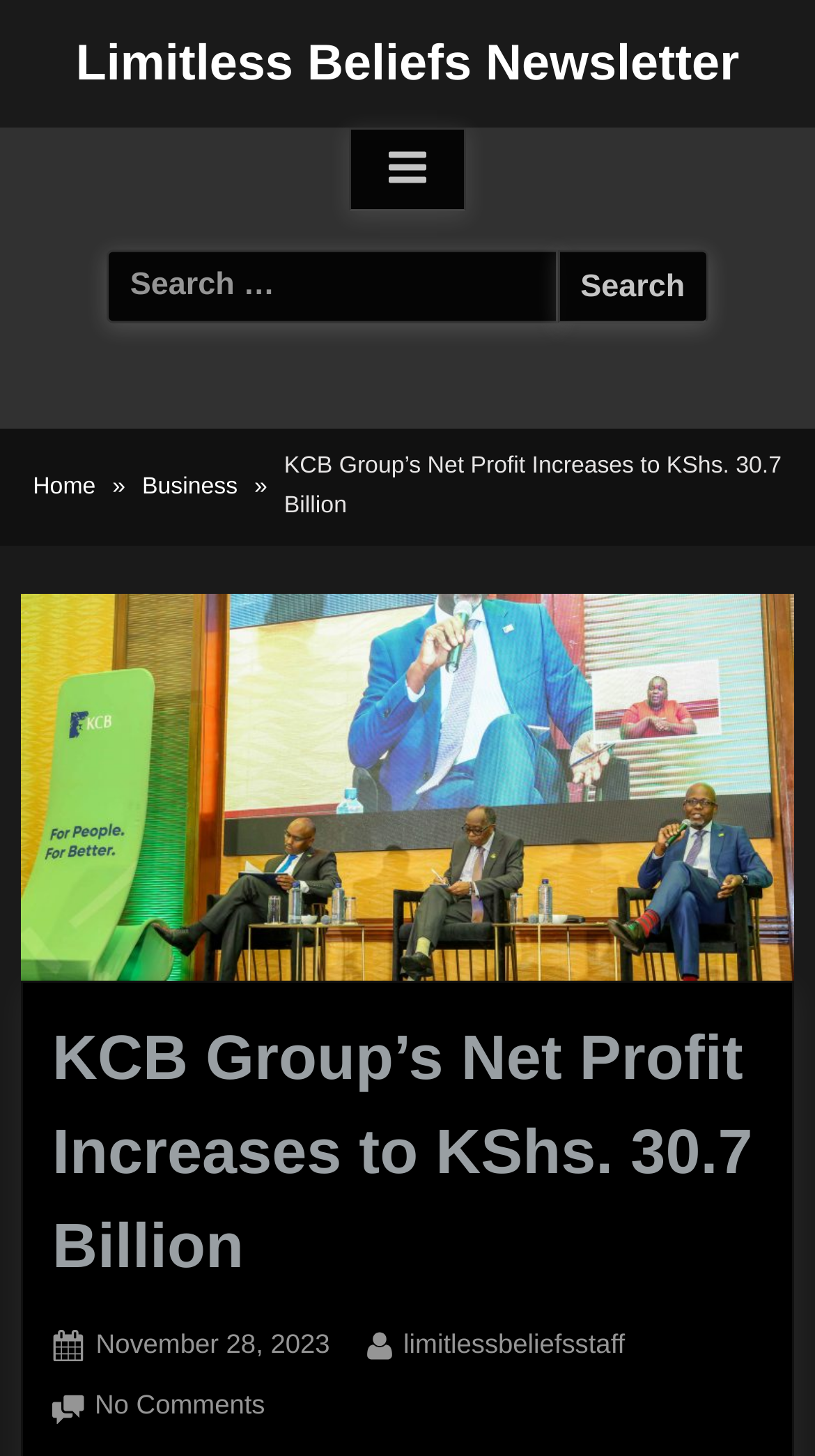Please identify the bounding box coordinates of the element I should click to complete this instruction: 'Toggle the primary menu'. The coordinates should be given as four float numbers between 0 and 1, like this: [left, top, right, bottom].

[0.428, 0.088, 0.572, 0.145]